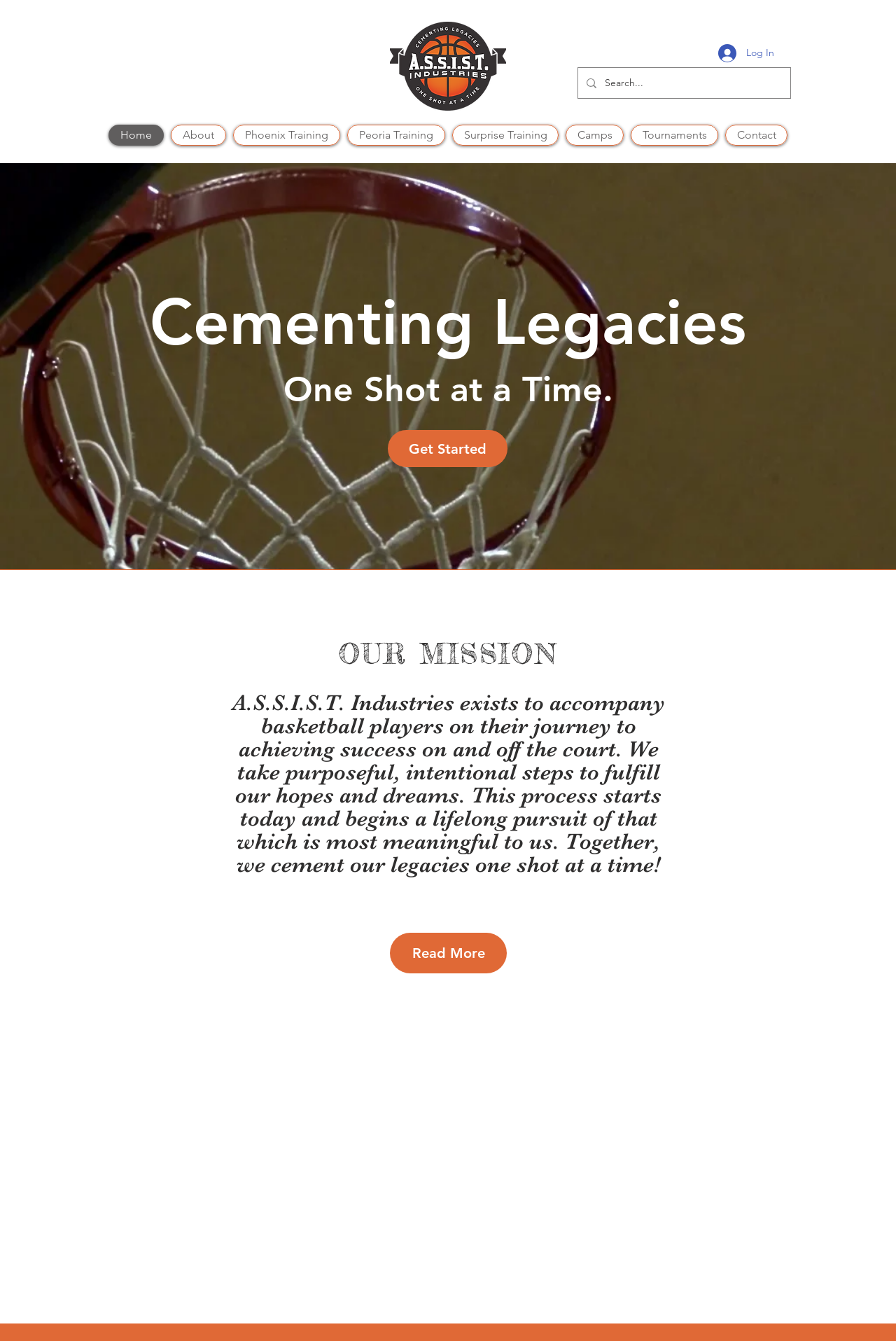Observe the image and answer the following question in detail: What is the tone of the webpage?

The language and tone used on the webpage, particularly in the StaticText element with the text 'We take purposeful, intentional steps to fulfill our hopes and dreams. This process starts today and begins a lifelong pursuit of that which is most meaningful to us.', suggest an inspirational and motivational tone, encouraging visitors to strive for their goals and aspirations.